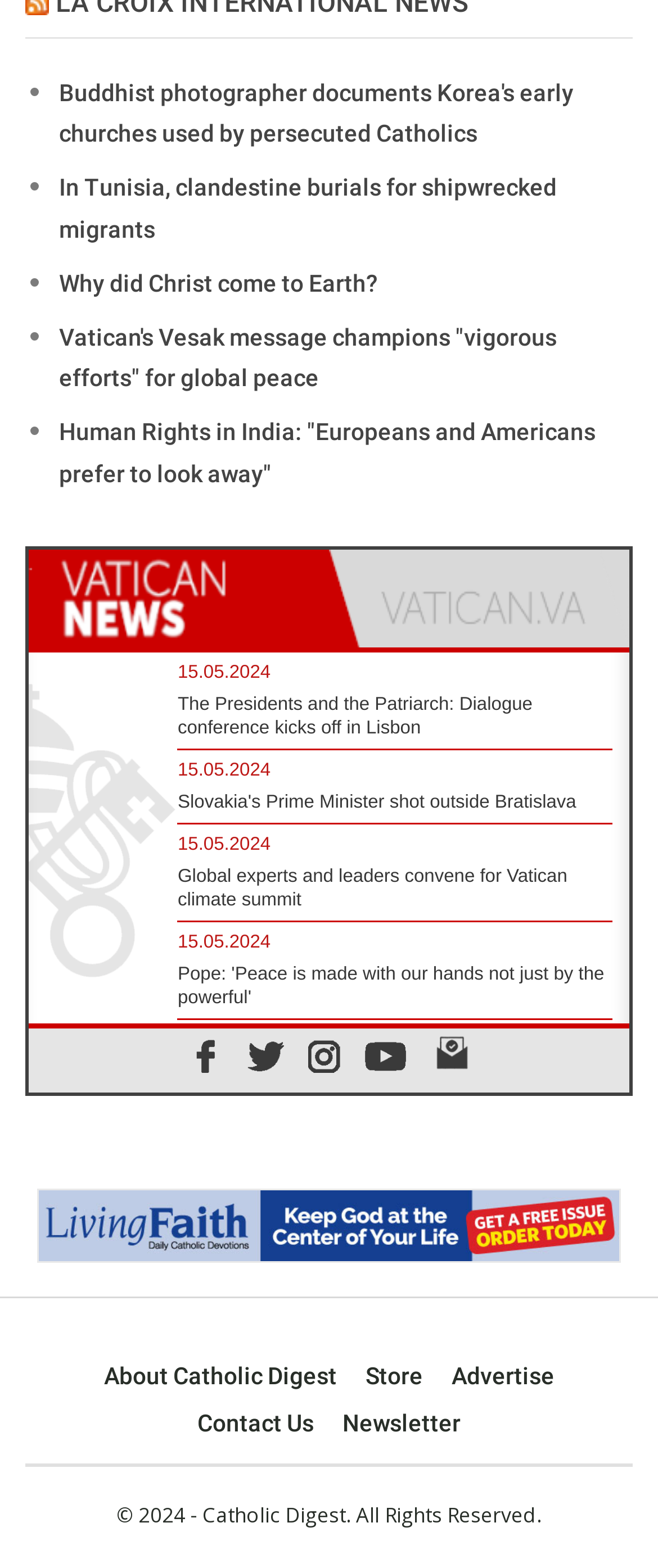Find the bounding box coordinates for the UI element whose description is: "Contact us". The coordinates should be four float numbers between 0 and 1, in the format [left, top, right, bottom].

[0.3, 0.899, 0.477, 0.916]